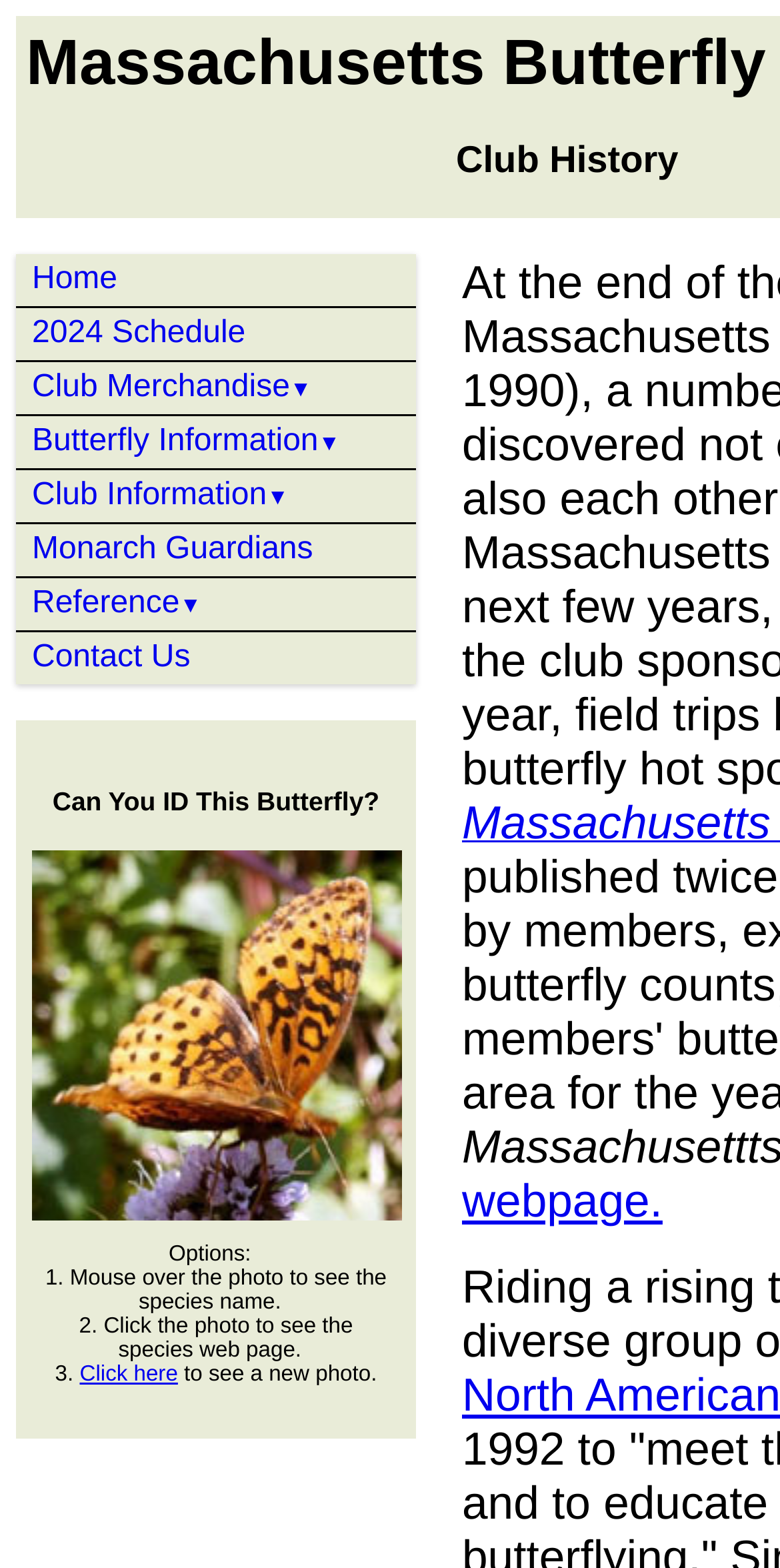Please identify the bounding box coordinates of the region to click in order to complete the task: "Explore Club Merchandise". The coordinates must be four float numbers between 0 and 1, specified as [left, top, right, bottom].

[0.021, 0.237, 0.4, 0.26]